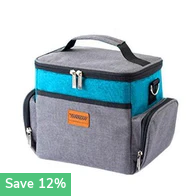Examine the screenshot and answer the question in as much detail as possible: What is the bag ideal for carrying?

The question asks about the types of items the bag is suitable for carrying. According to the caption, the bag has spacious compartments, making it ideal for carrying meals, snacks, or drinks conveniently, which directly answers the question.